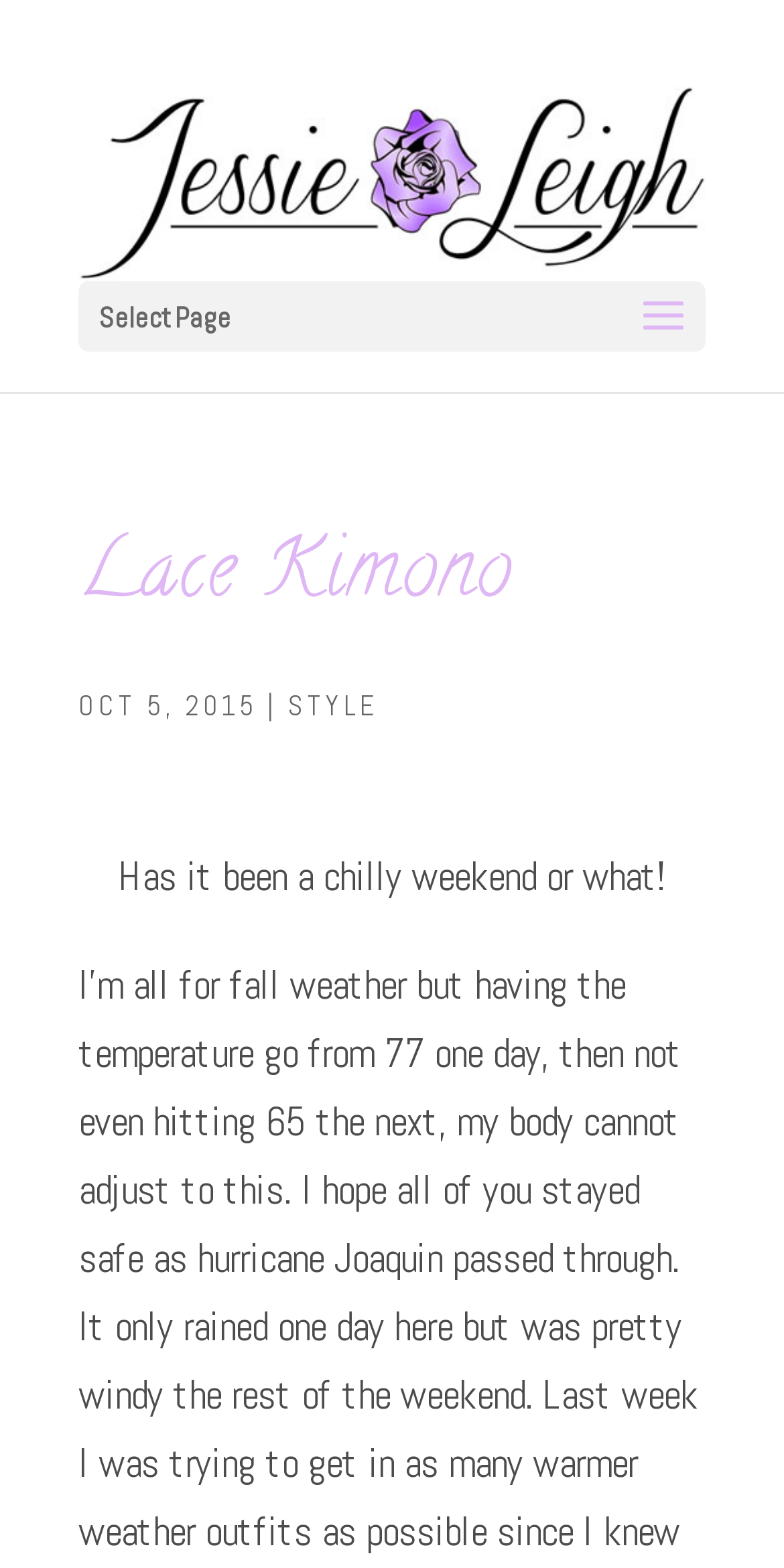Give a one-word or short phrase answer to this question: 
What is the brand of the product mentioned?

Forever 21